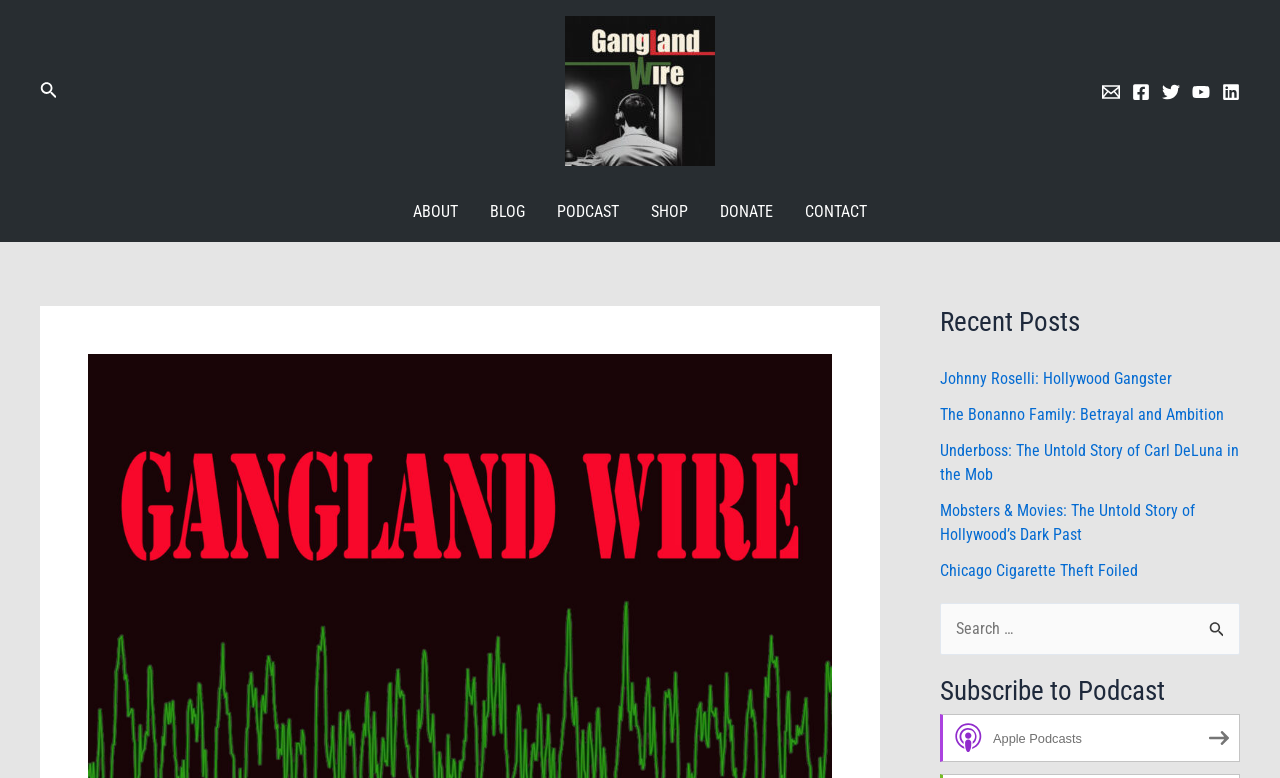Locate the bounding box of the UI element described by: "PODCAST" in the given webpage screenshot.

[0.423, 0.234, 0.496, 0.311]